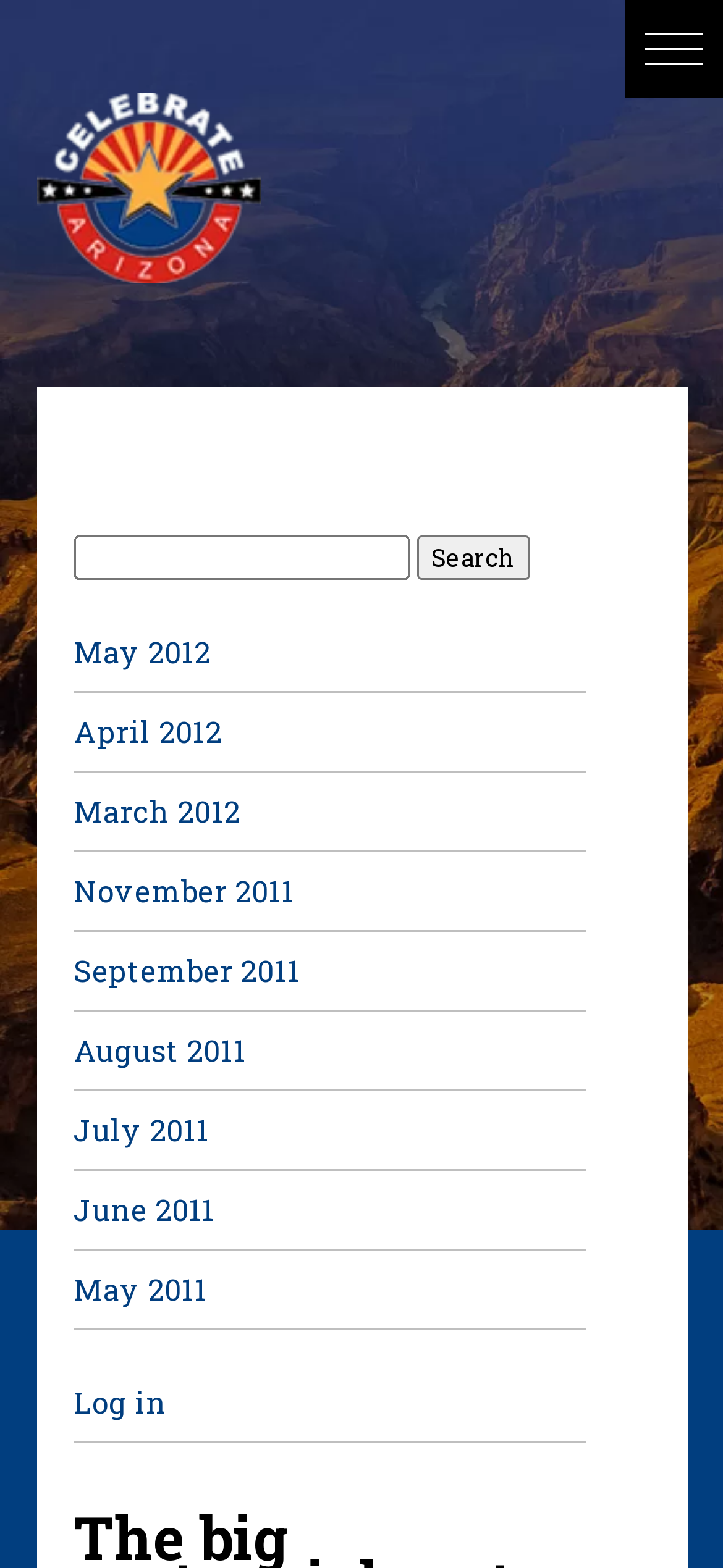Generate a comprehensive description of the webpage content.

The webpage appears to be a blog or news website, with a focus on celebrating Arizona's centennial. At the top, there is a prominent link to "Celebrate Arizona" accompanied by an image with the same name. 

Below this, there is a search bar with a label "Search for:" and a text box where users can input their search queries. The search bar is accompanied by a "Search" button. 

To the right of the search bar, there is a list of archived months, with links to "May 2012", "April 2012", "March 2012", and so on, all the way back to "May 2011". These links are stacked vertically, with the most recent month at the top. 

At the very bottom of the page, there is a "Log in" link.